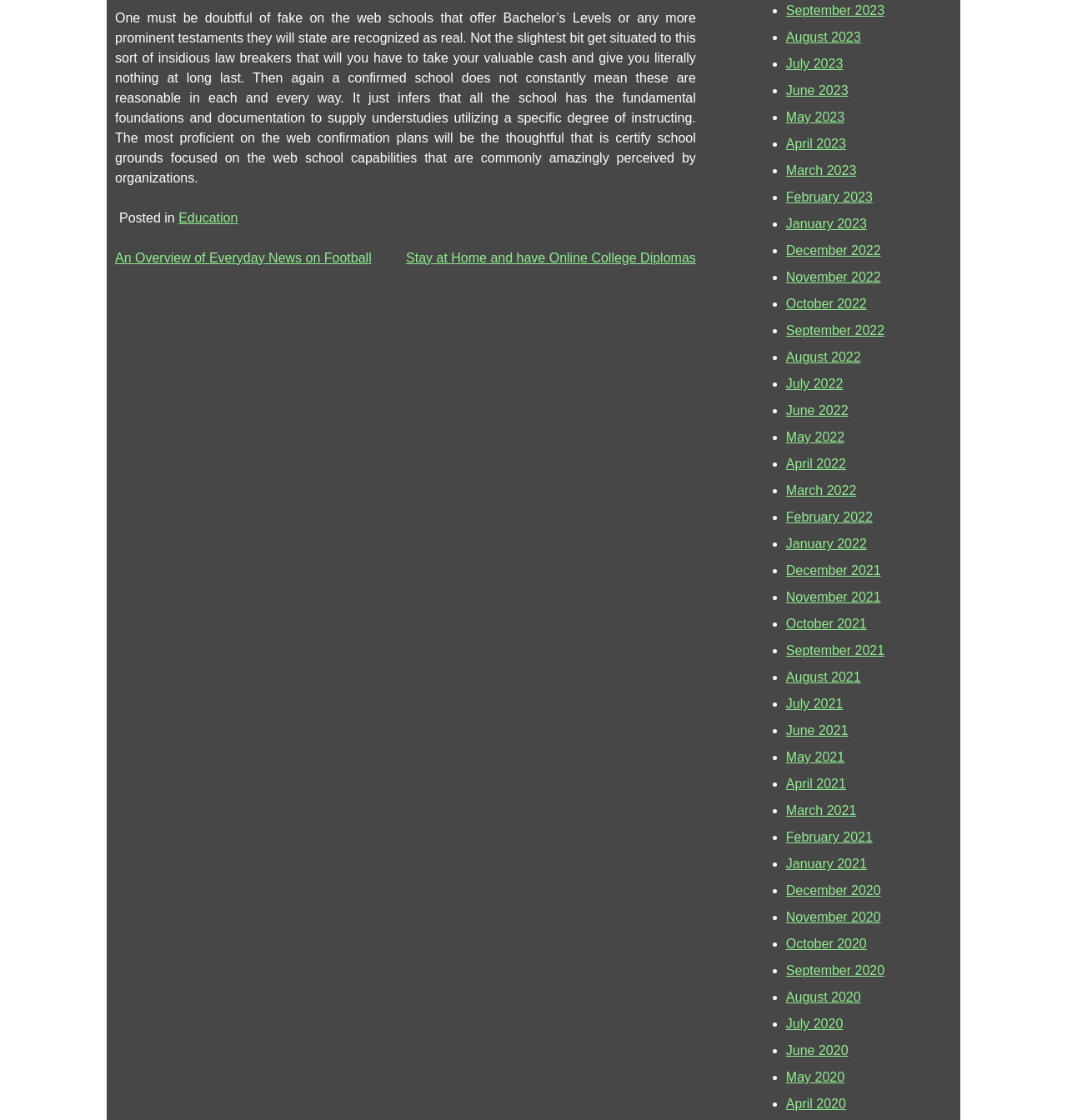What is the topic of the post?
Please provide a single word or phrase as your answer based on the image.

Education